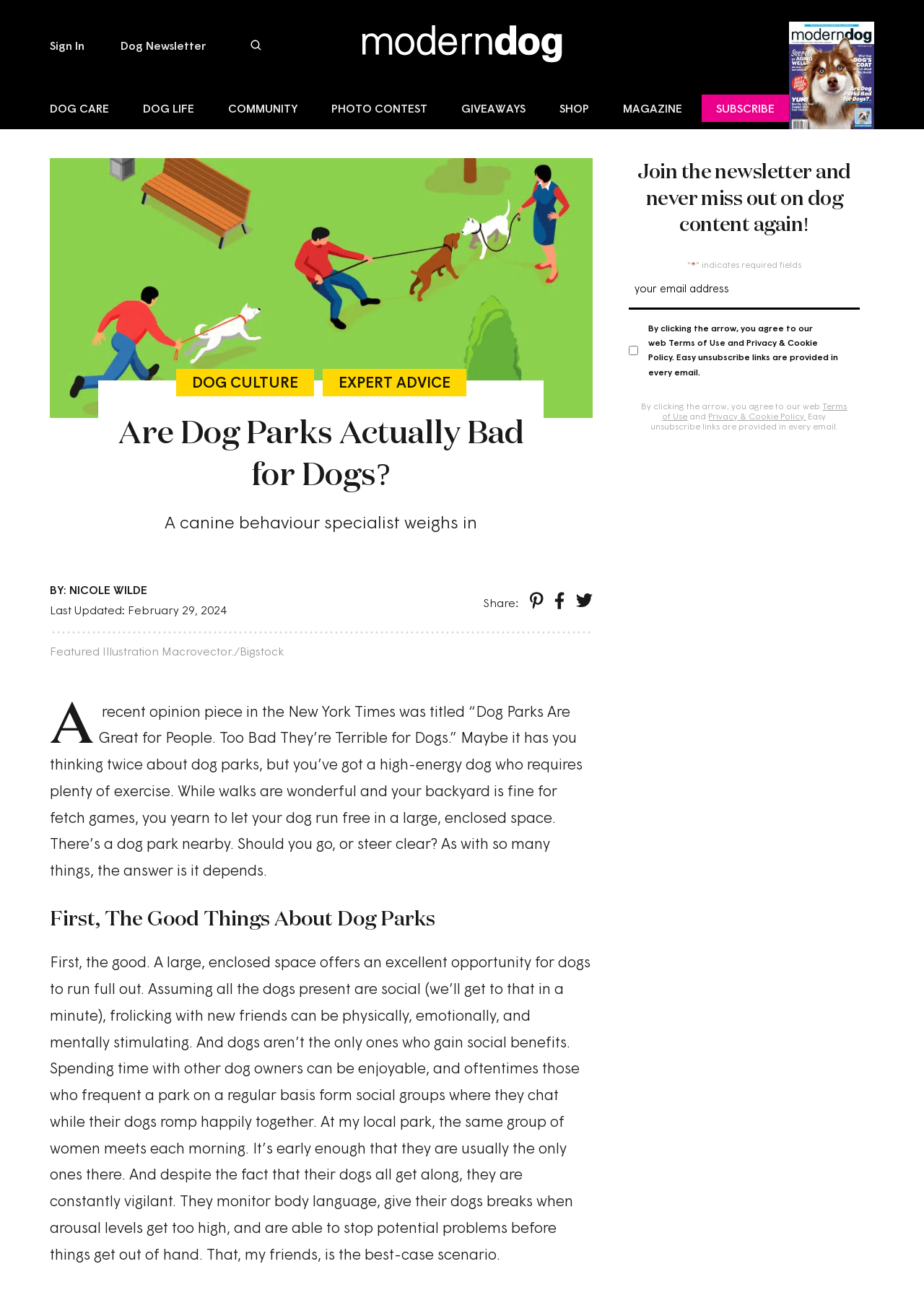Please identify the bounding box coordinates of the element's region that should be clicked to execute the following instruction: "Share the article". The bounding box coordinates must be four float numbers between 0 and 1, i.e., [left, top, right, bottom].

[0.523, 0.456, 0.561, 0.466]